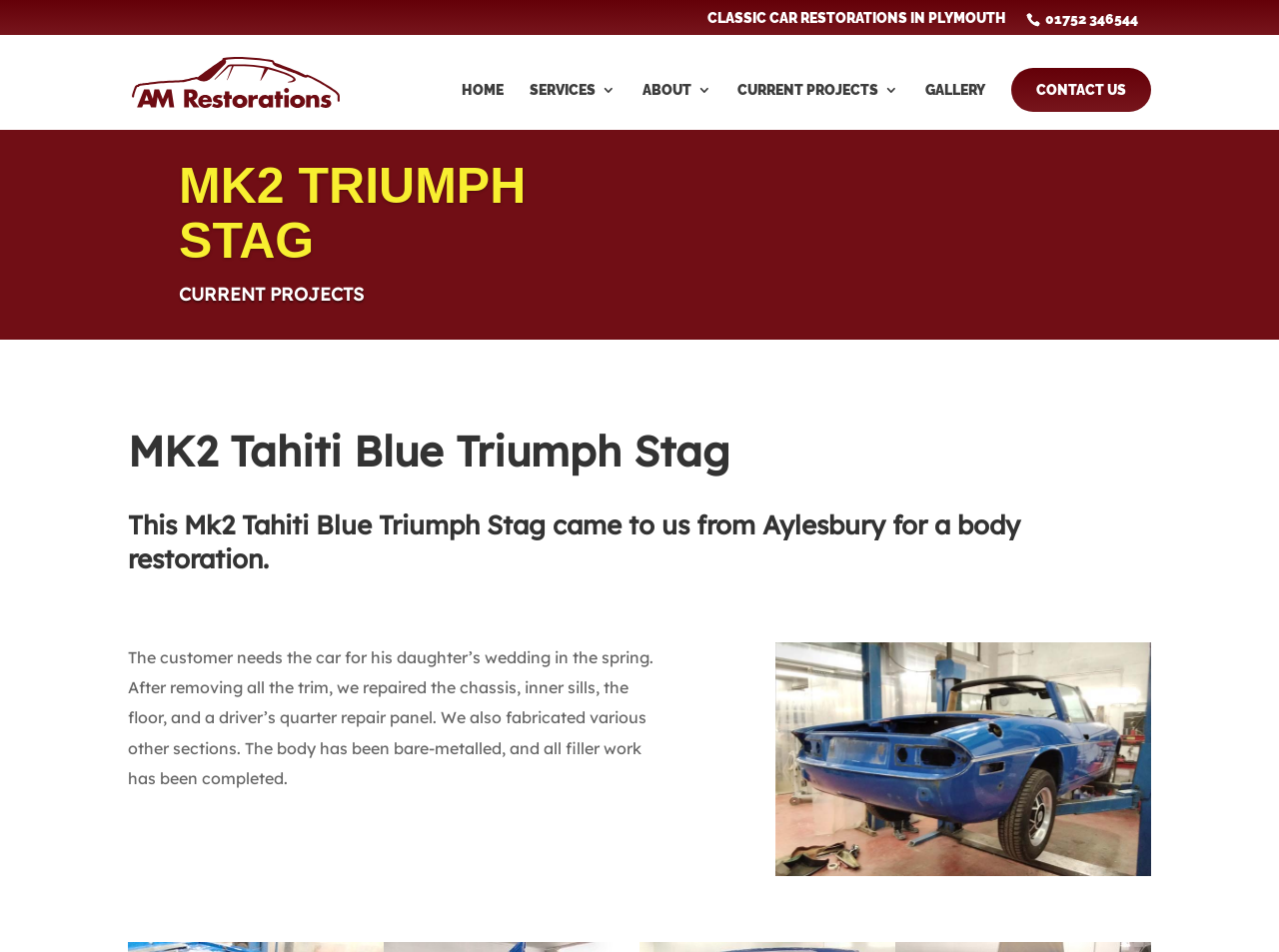Please identify the bounding box coordinates of the region to click in order to complete the given instruction: "Visit the home page". The coordinates should be four float numbers between 0 and 1, i.e., [left, top, right, bottom].

[0.361, 0.087, 0.394, 0.136]